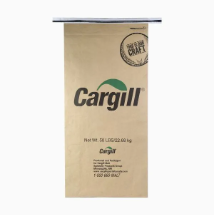What is a notable feature of this type of packaging? Examine the screenshot and reply using just one word or a brief phrase.

Eco-friendly